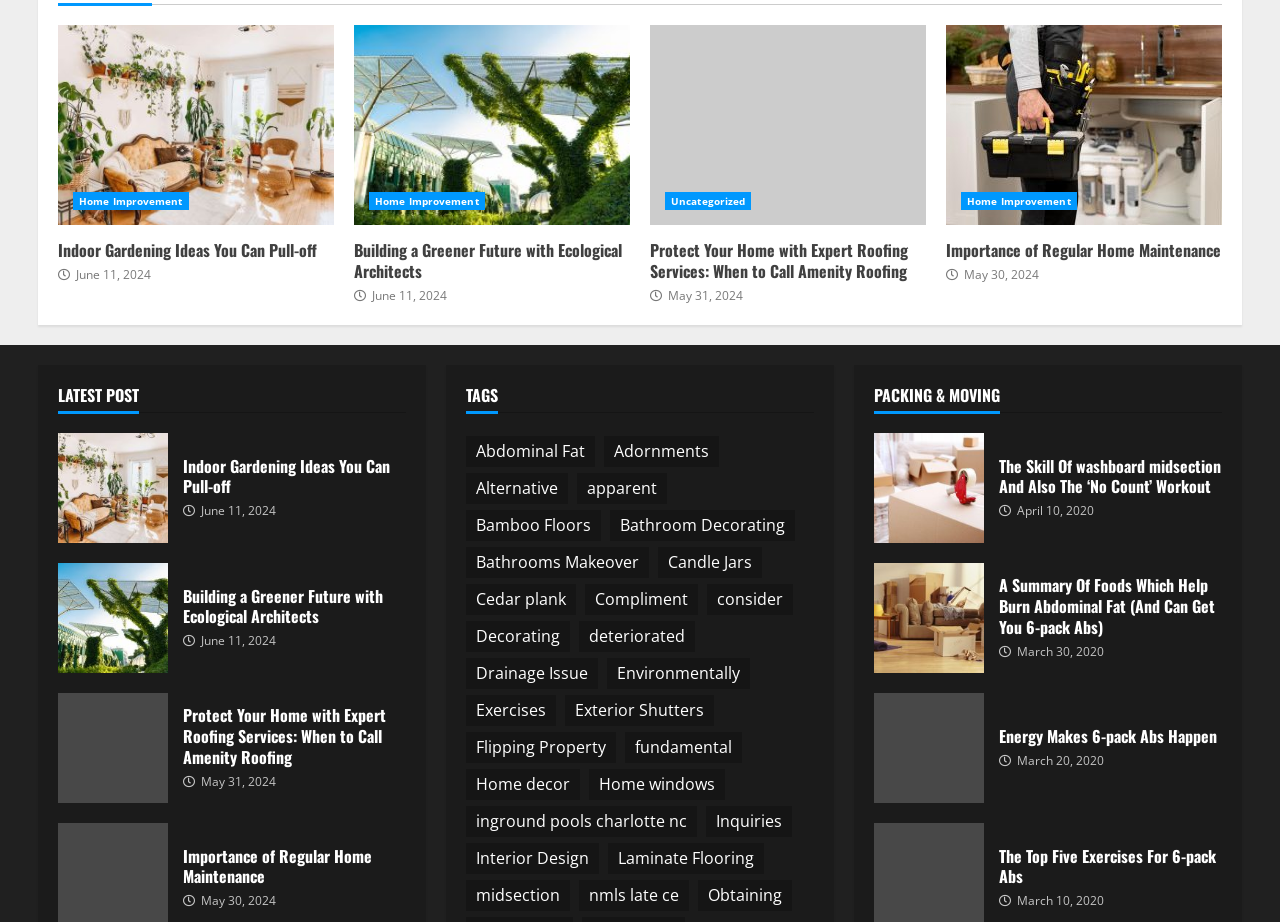Please determine the bounding box coordinates for the element that should be clicked to follow these instructions: "view 'TAGS' category".

[0.364, 0.417, 0.636, 0.448]